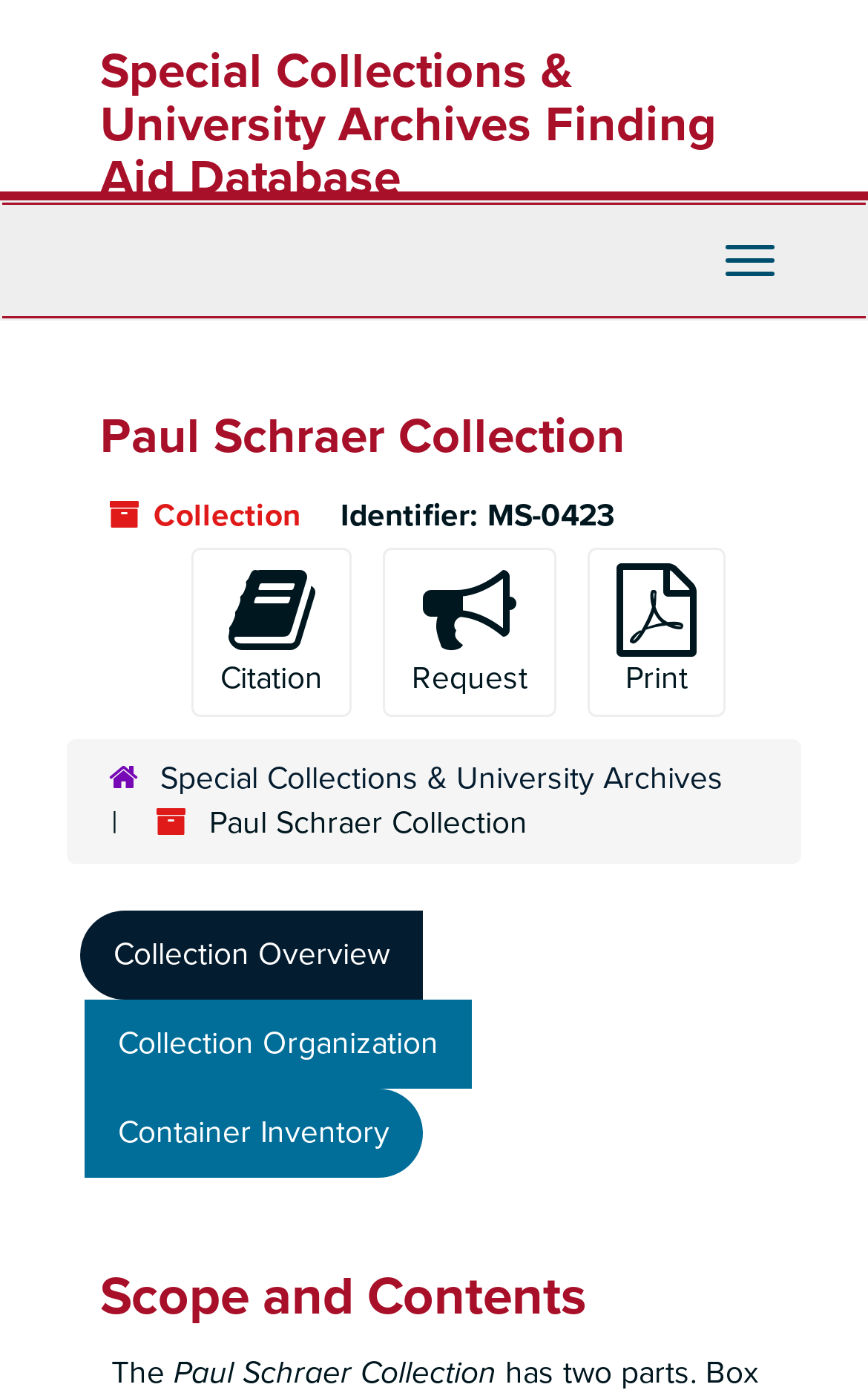Given the element description "Special Collections & University Archives", identify the bounding box of the corresponding UI element.

[0.185, 0.546, 0.833, 0.574]